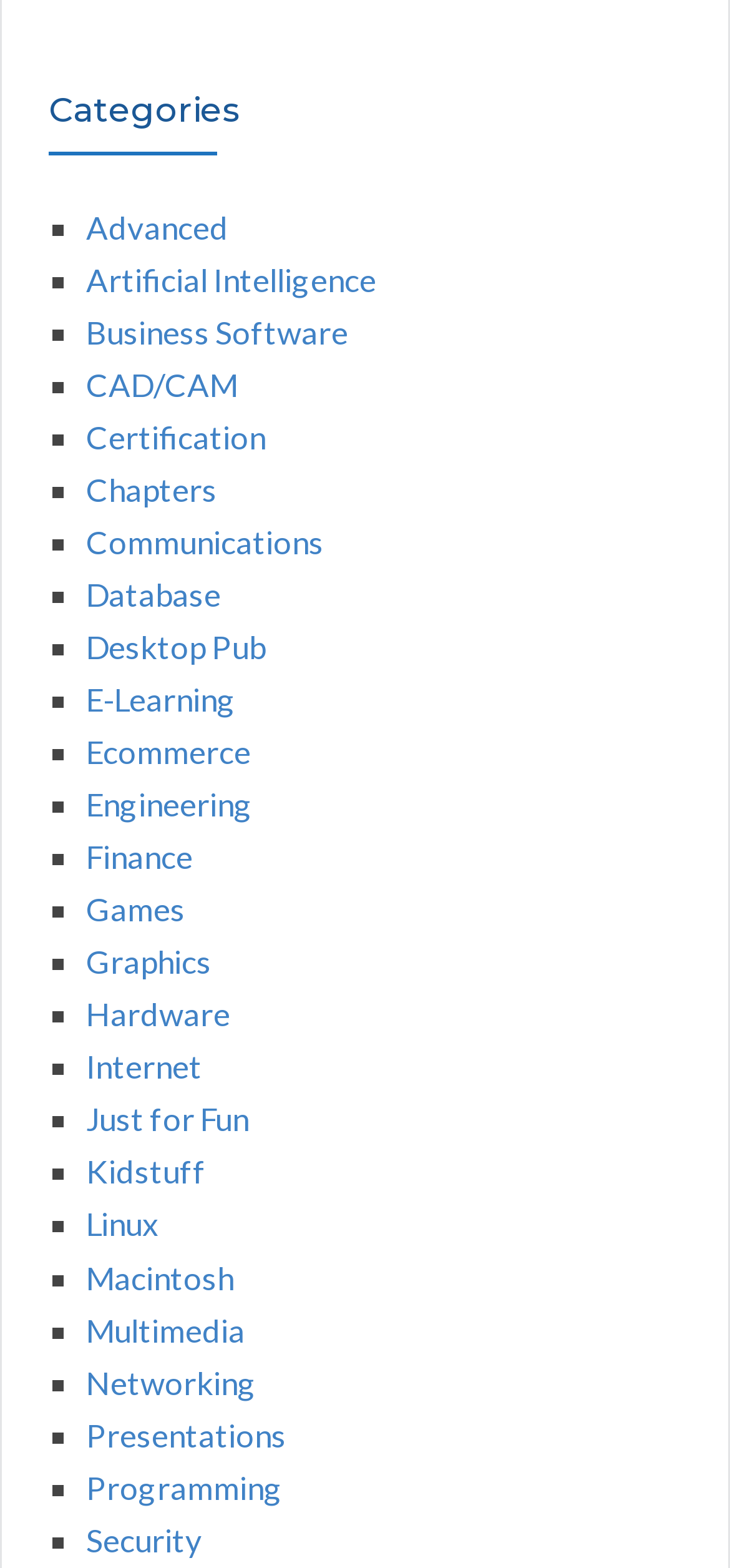Please specify the bounding box coordinates of the clickable region necessary for completing the following instruction: "Browse Communications". The coordinates must consist of four float numbers between 0 and 1, i.e., [left, top, right, bottom].

[0.118, 0.333, 0.444, 0.358]